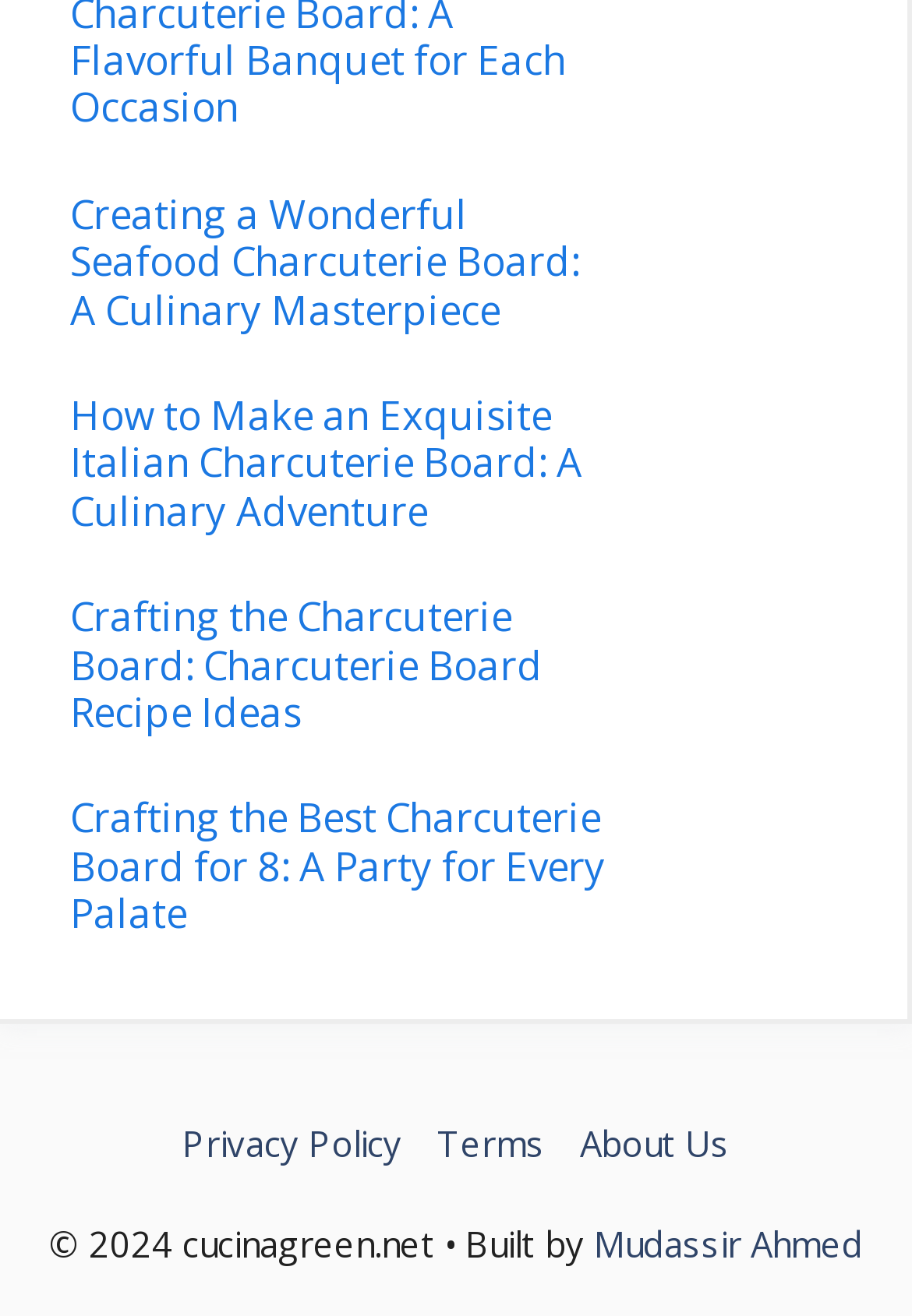Pinpoint the bounding box coordinates of the area that must be clicked to complete this instruction: "Explore how to make an exquisite Italian charcuterie board".

[0.077, 0.298, 0.666, 0.407]